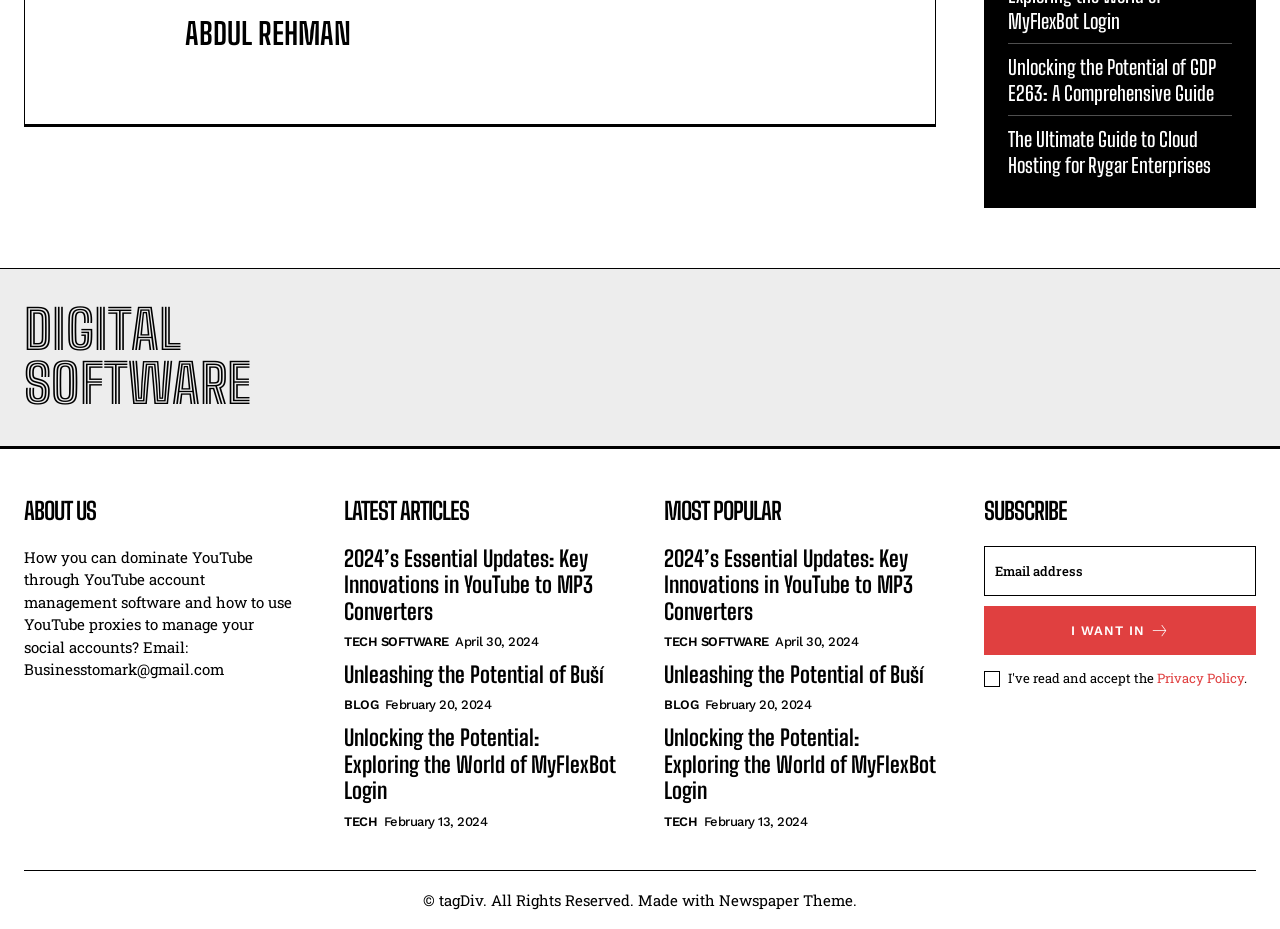Use a single word or phrase to answer the question:
What is the purpose of the textbox at the bottom?

Email subscription